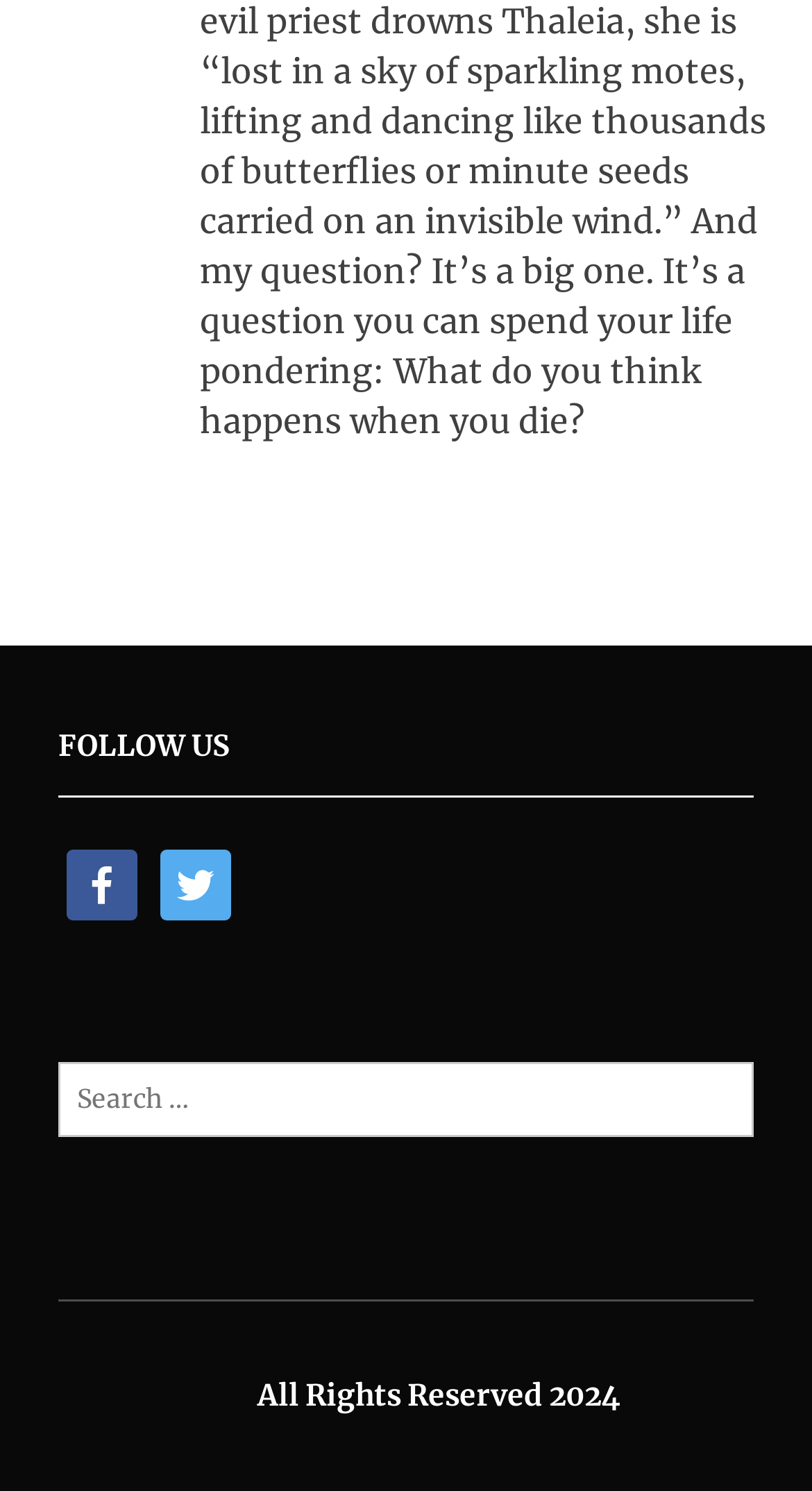Predict the bounding box coordinates for the UI element described as: "All Rights Reserved 2024". The coordinates should be four float numbers between 0 and 1, presented as [left, top, right, bottom].

[0.317, 0.923, 0.763, 0.949]